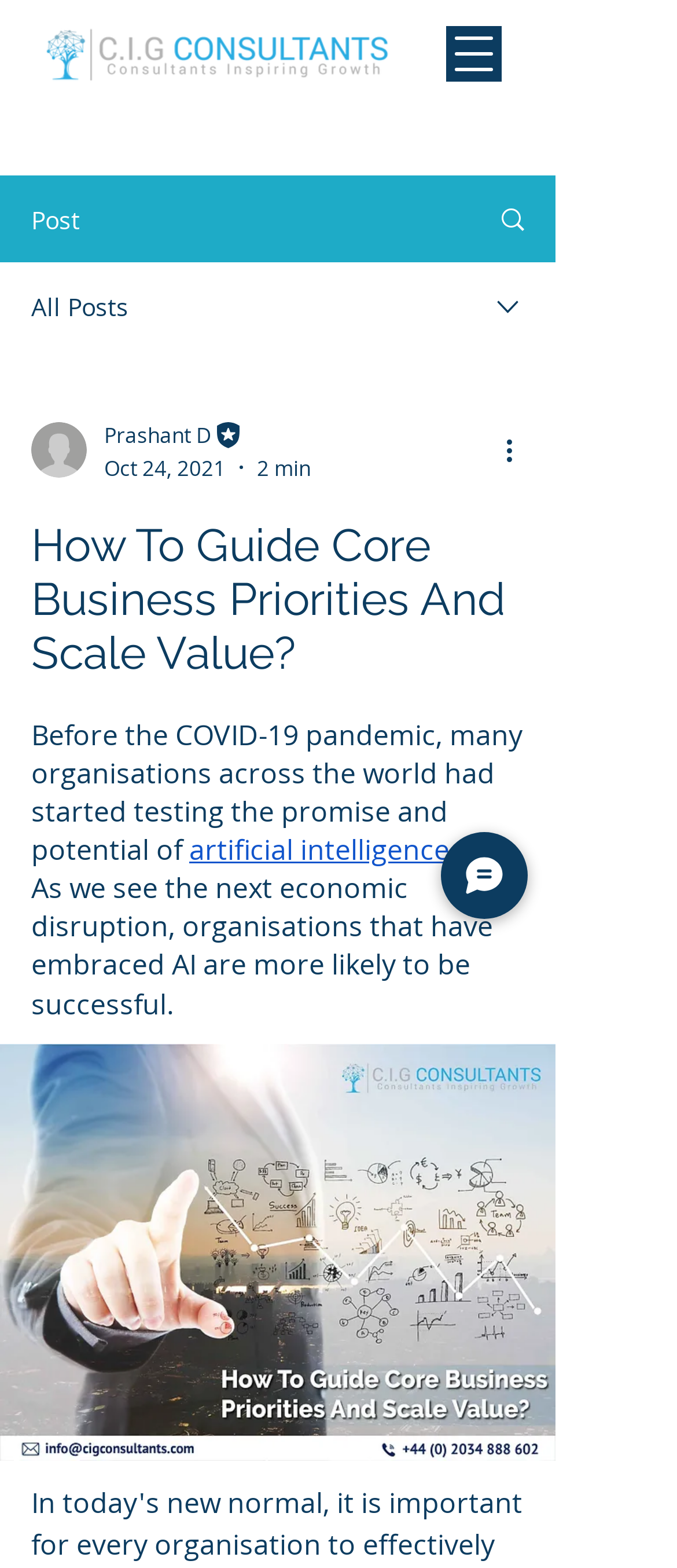Write a detailed summary of the webpage.

This webpage appears to be a blog post or article page. At the top left, there is a logo image of "CIG CONSULTANTS-01.png" with a "Post" label next to it. Below the logo, there are two links, "All Posts" and an empty link with an image. 

On the top right, there is a navigation menu button labeled "Open navigation menu". 

The main content of the page is a blog post titled "How To Guide Core Business Priorities And Scale Value?" which is a heading. The article begins with a paragraph of text that discusses how organizations were testing the potential of artificial intelligence before the COVID-19 pandemic. The text also mentions that organizations that have embraced AI are more likely to be successful during the next economic disruption. The paragraph contains a link to the term "artificial intelligence".

Below the article, there is a section that appears to be the author's information, which includes a writer's picture, the author's name "Prashant D Editor", and the date and time the article was published, "Oct 24, 2021, 2 min". There is also a "More actions" button.

At the bottom of the page, there is a "Chat" button with an image.

Overall, the webpage has a simple layout with a focus on the main article content.